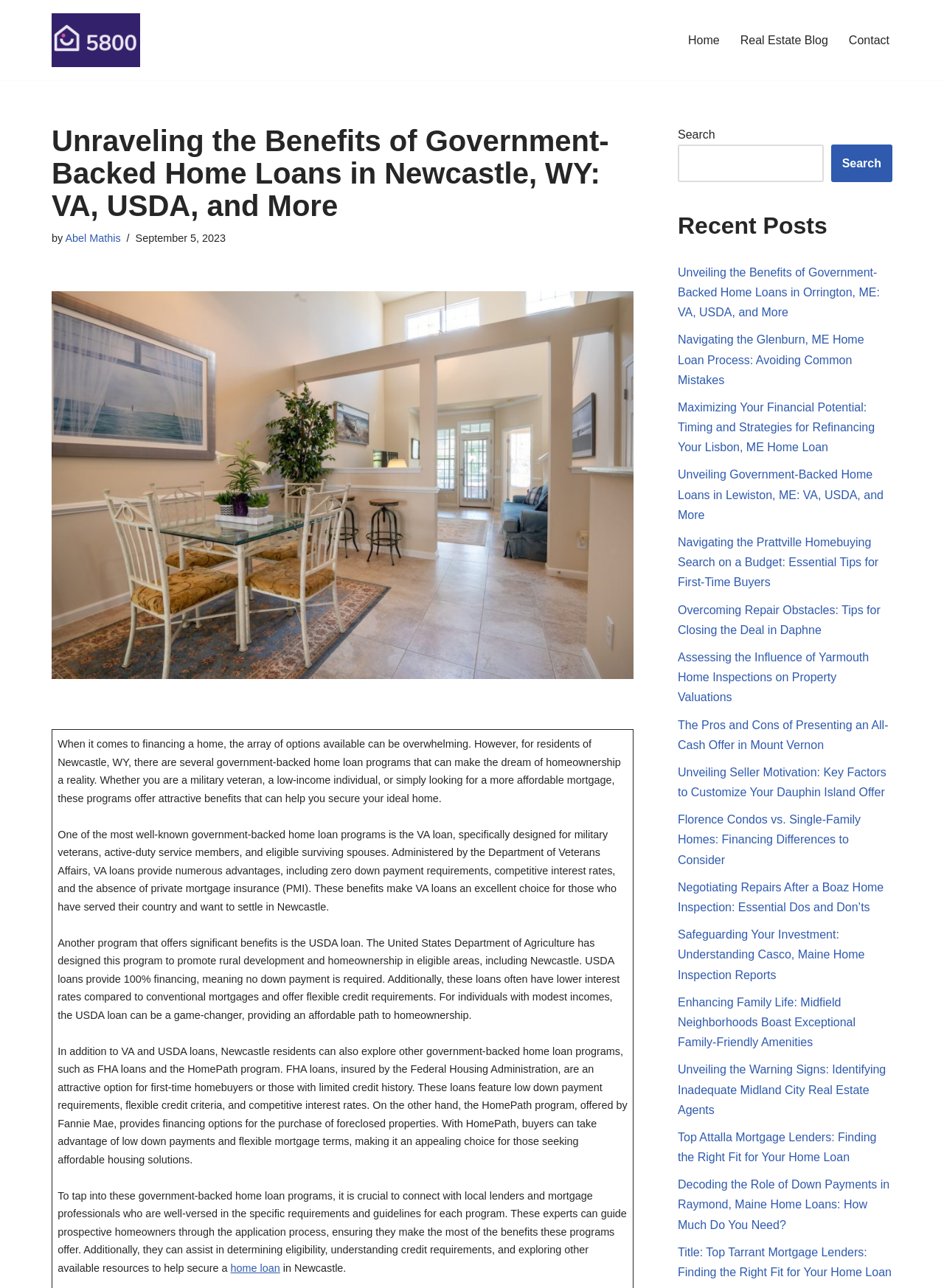Please determine the bounding box coordinates of the area that needs to be clicked to complete this task: 'Click CONTACT'. The coordinates must be four float numbers between 0 and 1, formatted as [left, top, right, bottom].

None